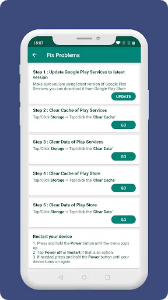Describe all elements and aspects of the image.

The image showcases a smartphone displaying the app interface for "Fix Play Services 2020 (Update)," designed to address common issues related to Google Play Services. The screen features a clear step-by-step guide titled "Fix Problems," instructing users on how to resolve various technical difficulties. 

The visible steps include:

1. **Update Google Play Services to the latest version** - with a corresponding 'UPDATE' button for easy access.
2. **Clear Cache of Play Services** - emphasizing the importance of maintaining app performance.
3. **Clear Data of Play Services** - a step aimed at resetting the app to its initial state.
4. **Clear Cache and Data of Play Store** - ensuring that both services are operating seamlessly together.
5. **Restart your device** - a common troubleshooting step to refresh system operations.

Each step is numbered and presented with a user-friendly layout, making it easy for individuals to follow along. The overall design promotes ease of use, reflecting the app’s purpose of simplifying technical resolutions for end-users.